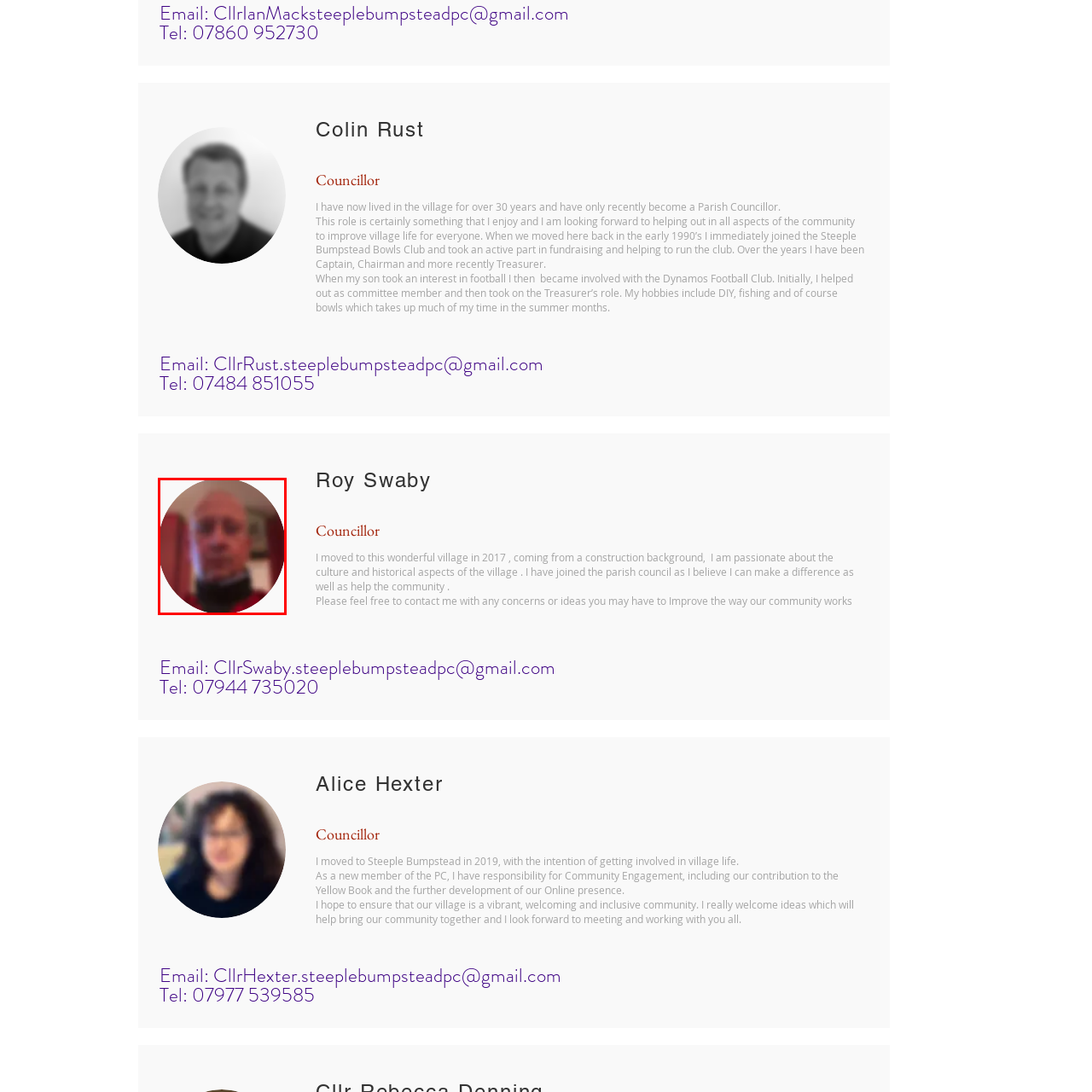Please look at the image highlighted by the red bounding box and provide a single word or phrase as an answer to this question:
When did Roy move to Steeple Bumpstead?

2017